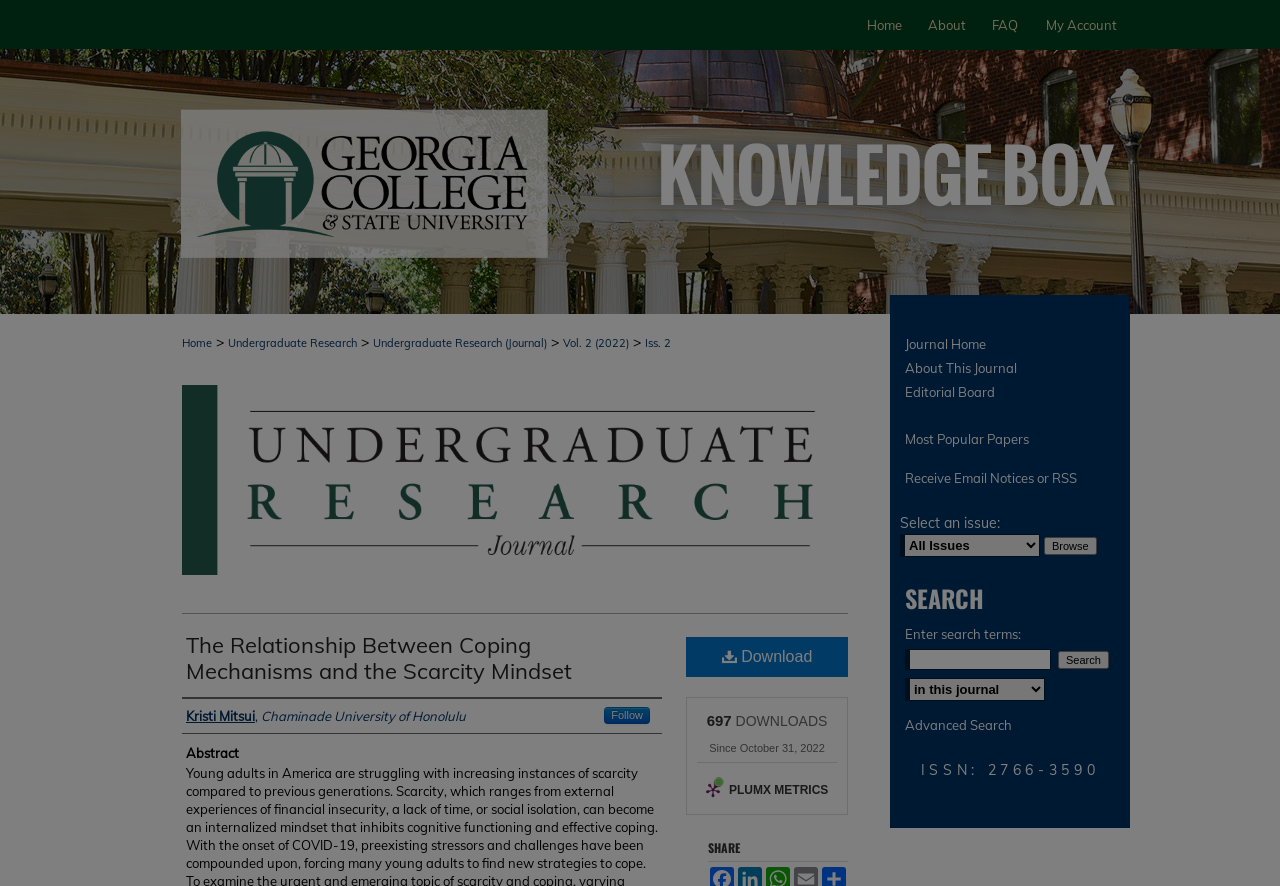Please identify the bounding box coordinates of where to click in order to follow the instruction: "Learn more about Intuos4".

None